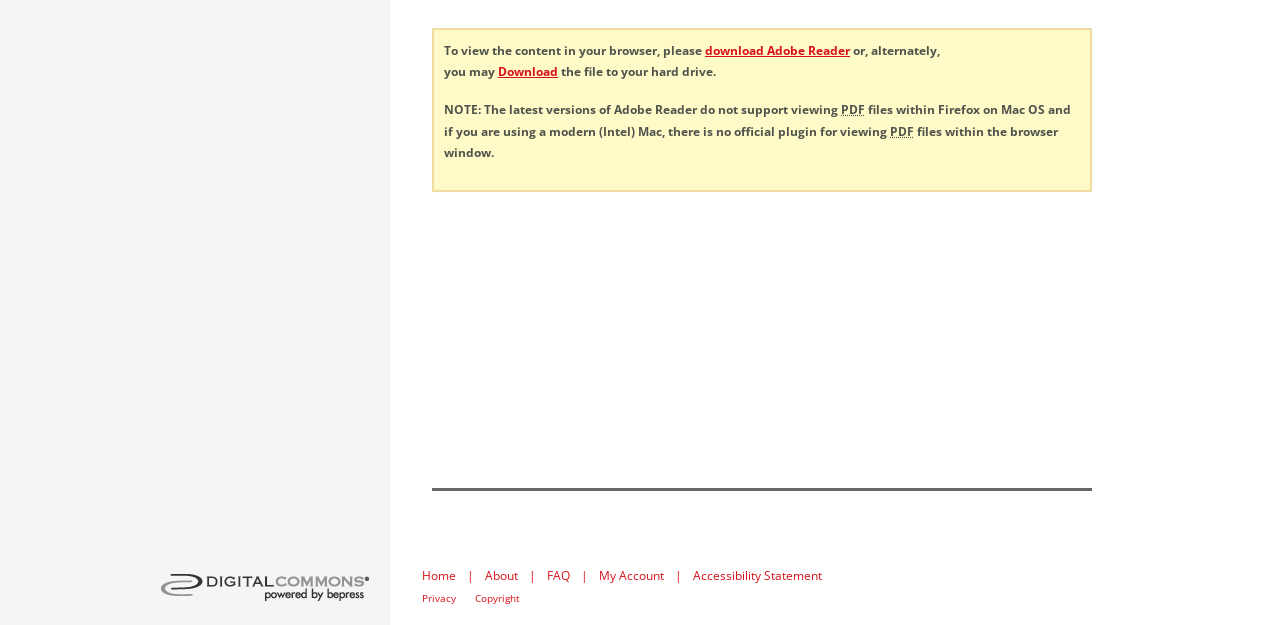Find the bounding box of the element with the following description: "Accessibility Statement". The coordinates must be four float numbers between 0 and 1, formatted as [left, top, right, bottom].

[0.541, 0.908, 0.642, 0.935]